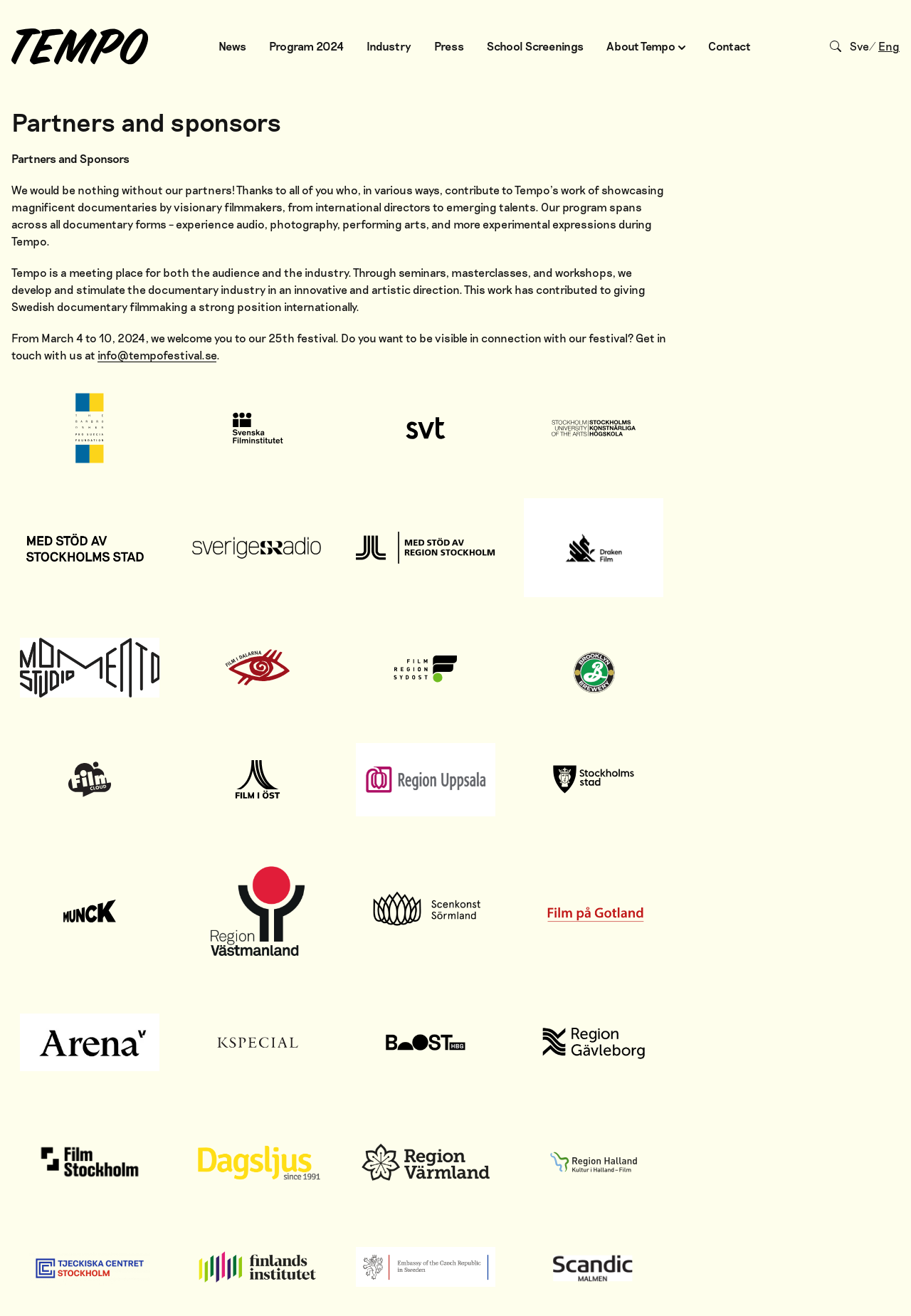What is the name of the festival? Analyze the screenshot and reply with just one word or a short phrase.

Tempo Documentary Festival